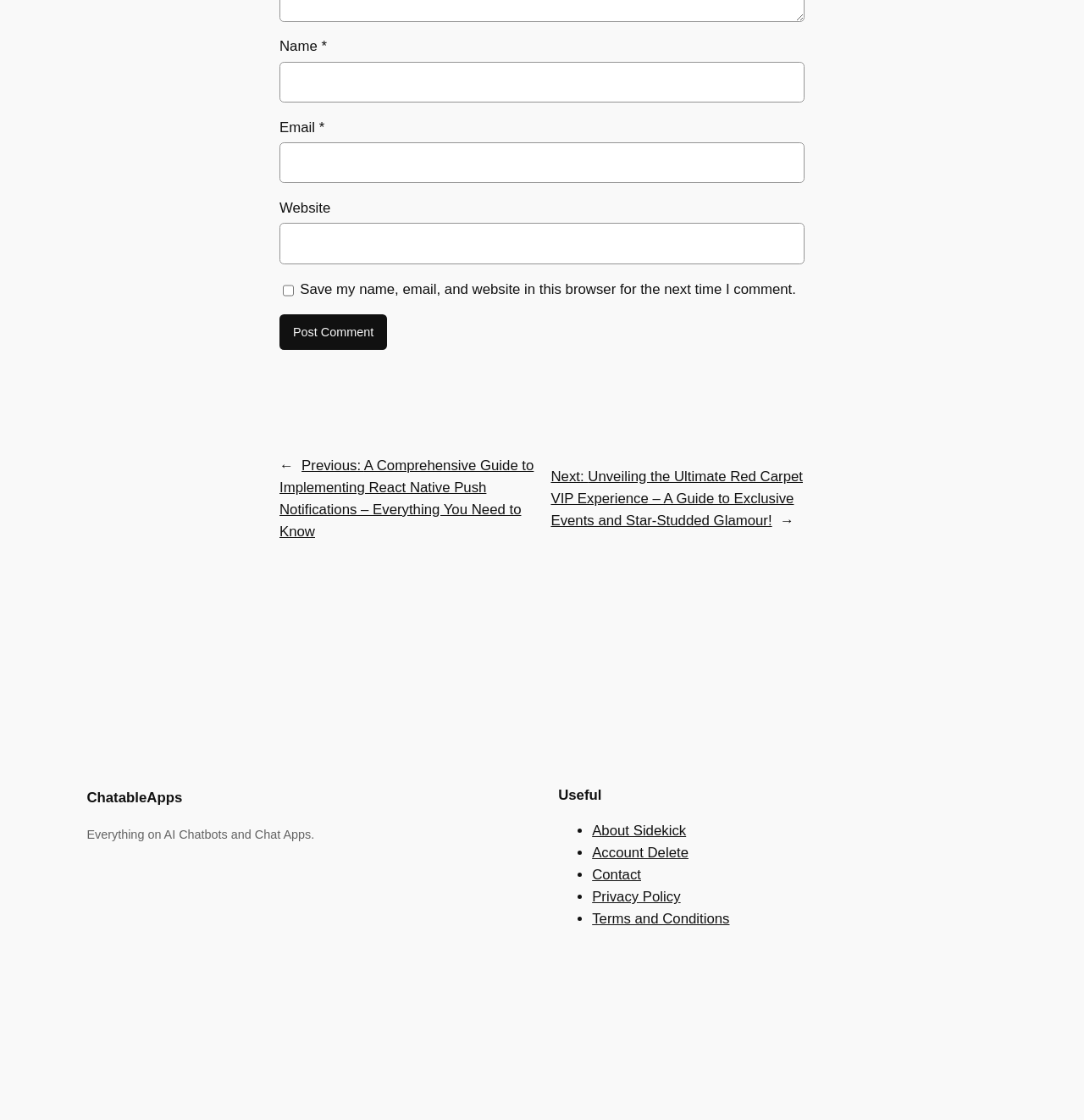Please identify the bounding box coordinates of the area that needs to be clicked to follow this instruction: "Call the phone number".

None